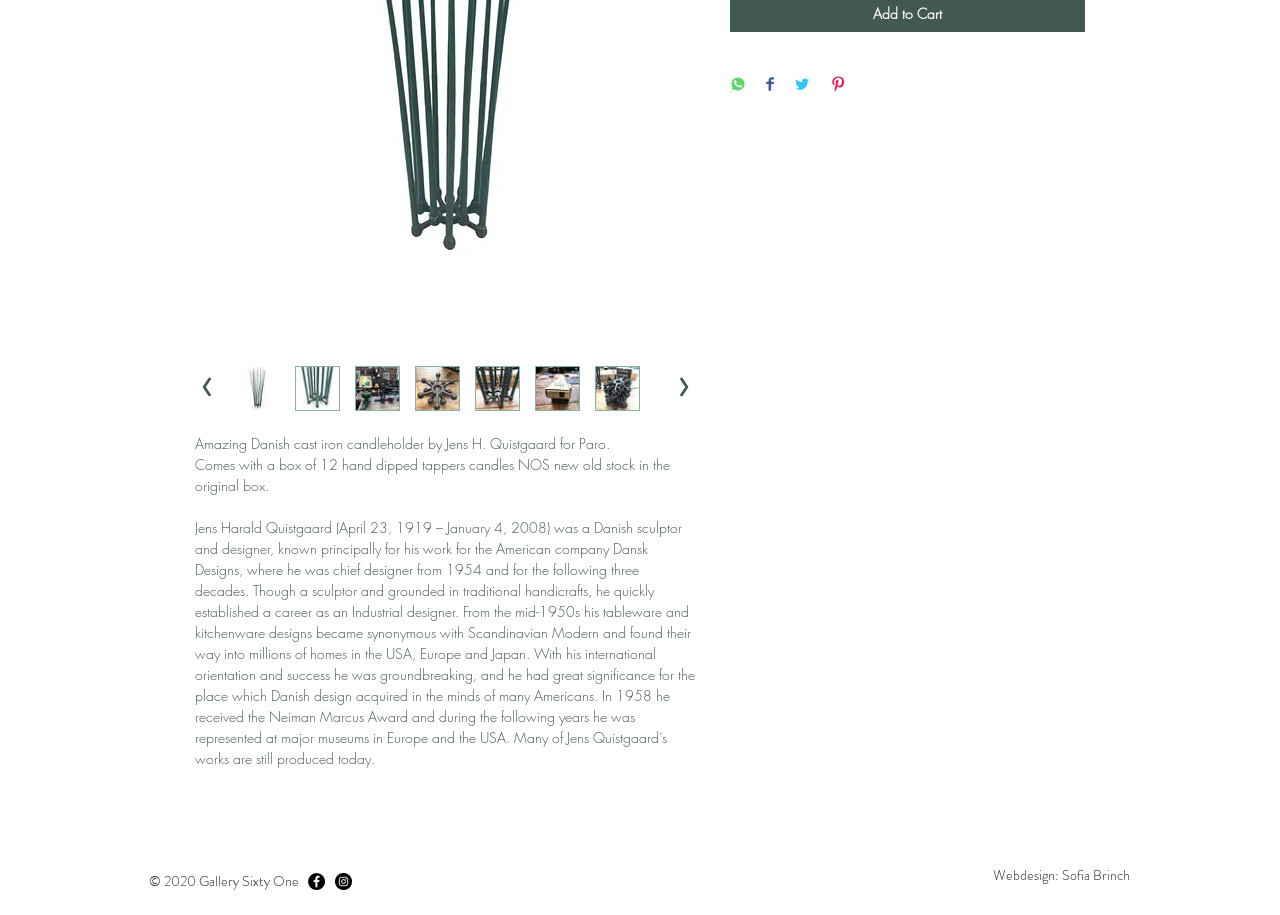Determine the bounding box for the described HTML element: "Webdesign: Sofia Brinch". Ensure the coordinates are four float numbers between 0 and 1 in the format [left, top, right, bottom].

[0.776, 0.945, 0.883, 0.967]